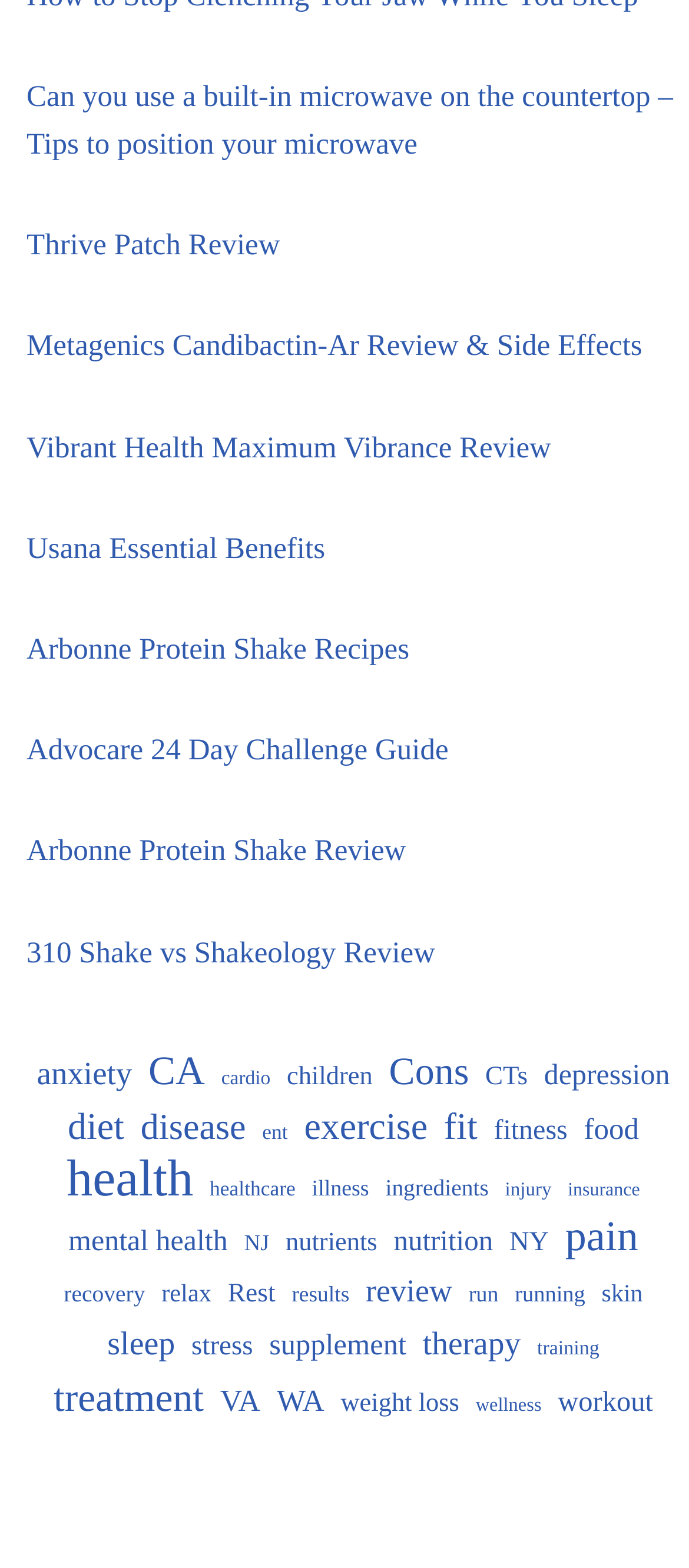Select the bounding box coordinates of the element I need to click to carry out the following instruction: "Explore the topic of anxiety".

[0.053, 0.67, 0.192, 0.7]